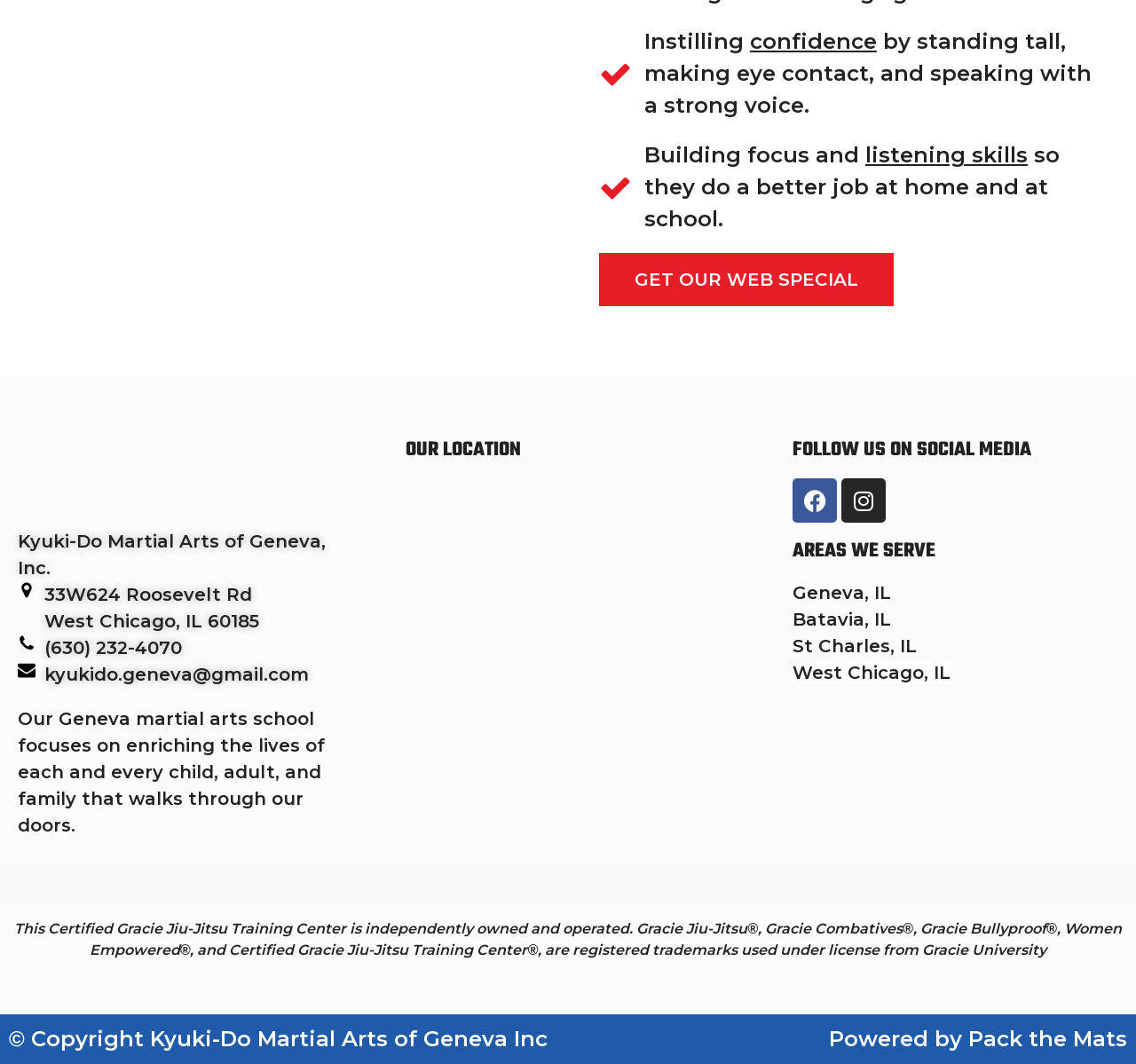What areas does the martial arts school serve?
Based on the image, respond with a single word or phrase.

Geneva, IL, Batavia, IL, St Charles, IL, West Chicago, IL